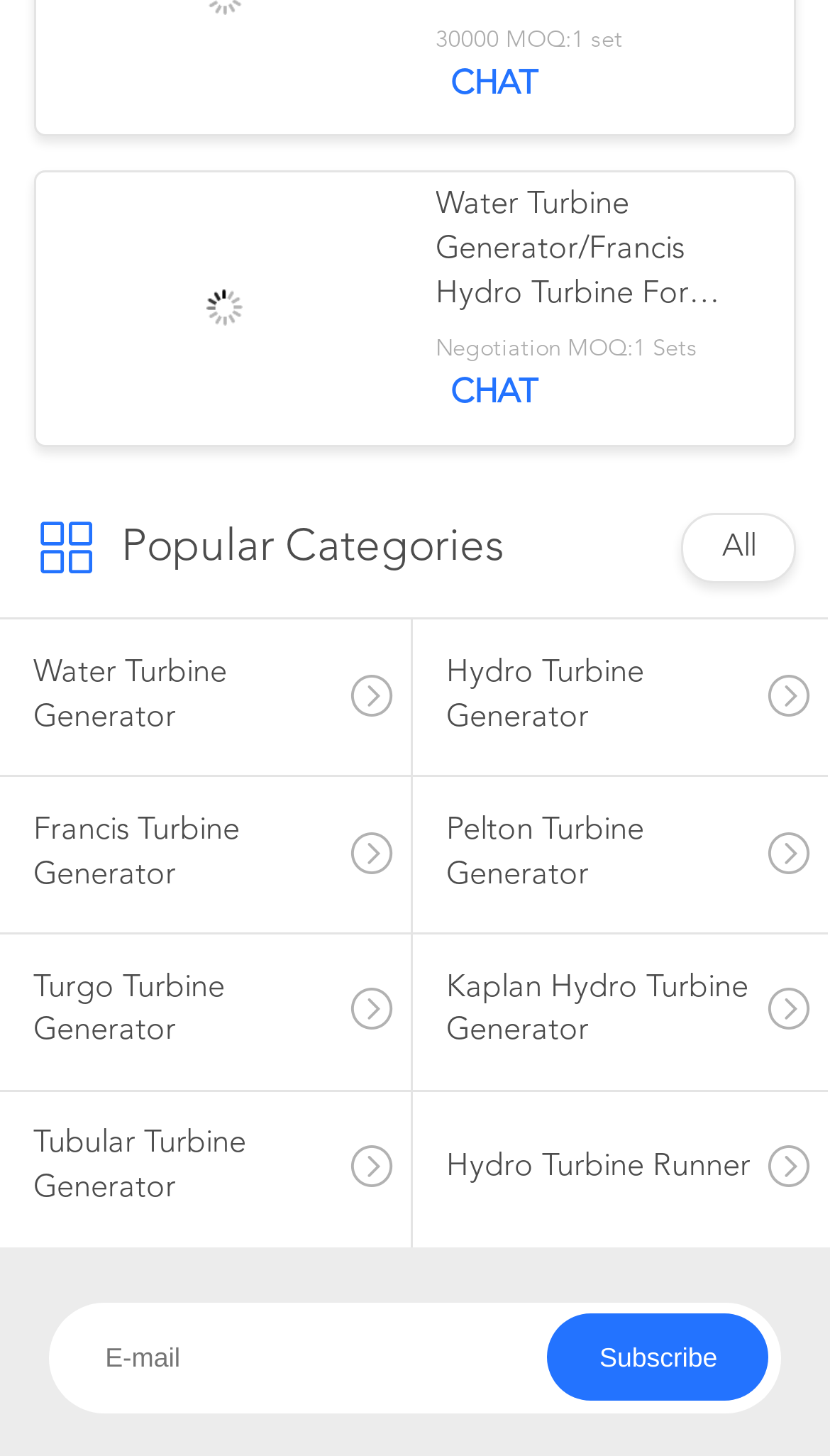Please locate the bounding box coordinates of the element that should be clicked to achieve the given instruction: "Learn about the company's mission".

None